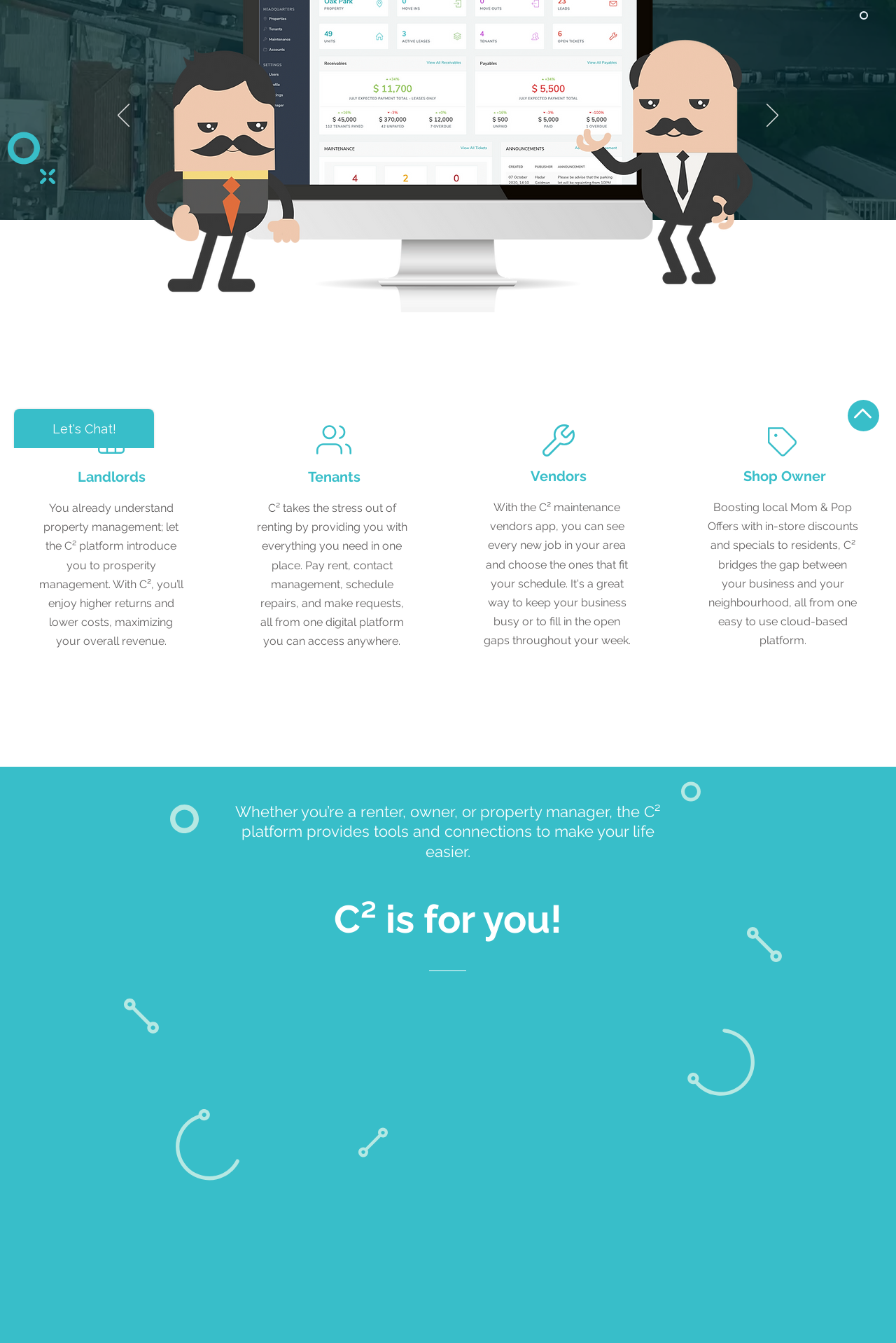Determine the bounding box coordinates in the format (top-left x, top-left y, bottom-right x, bottom-right y). Ensure all values are floating point numbers between 0 and 1. Identify the bounding box of the UI element described by: aria-label="Next"

[0.855, 0.077, 0.868, 0.096]